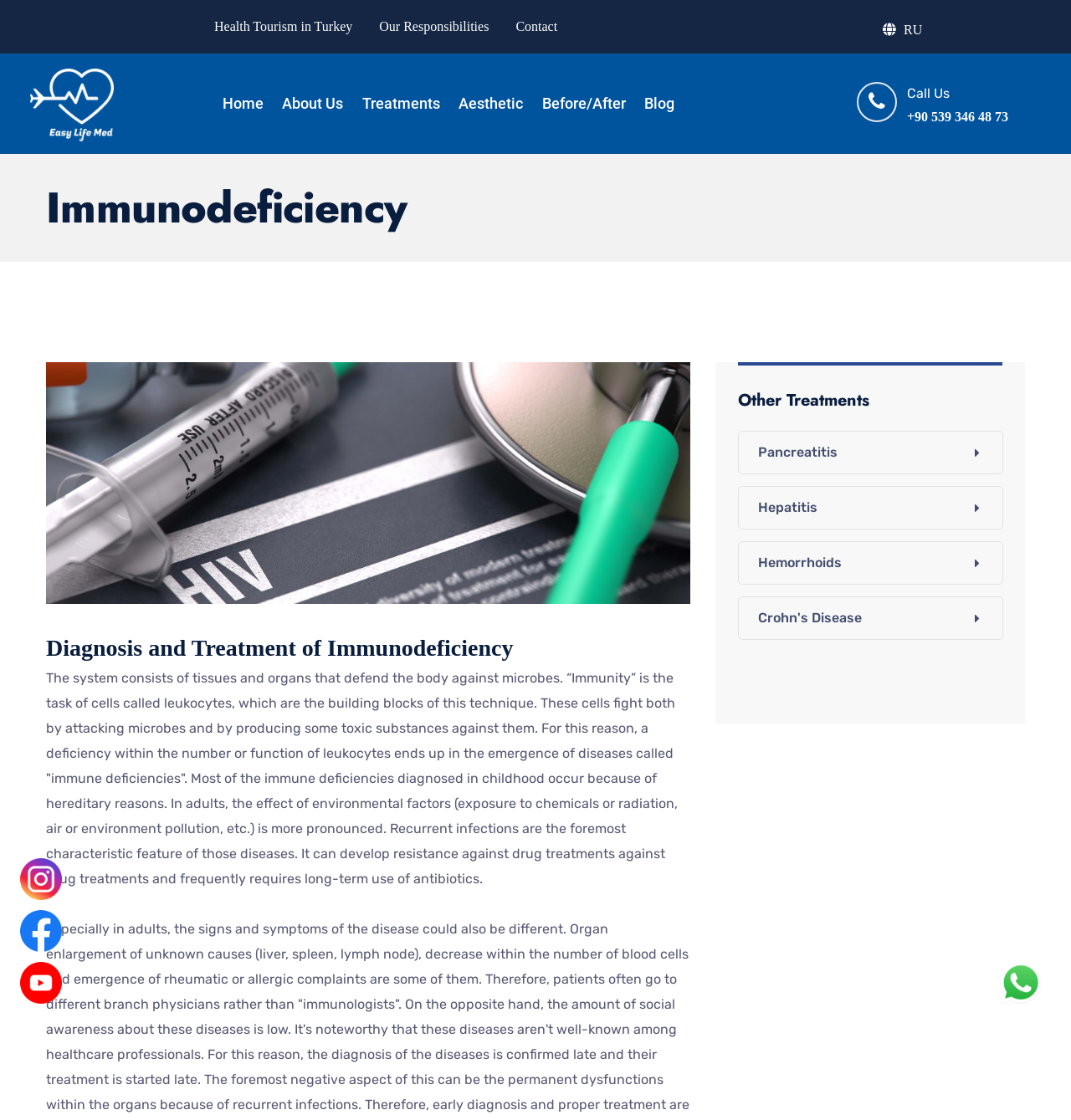Can you find the bounding box coordinates for the UI element given this description: "+90 539 346 48 73"? Provide the coordinates as four float numbers between 0 and 1: [left, top, right, bottom].

[0.847, 0.098, 0.941, 0.111]